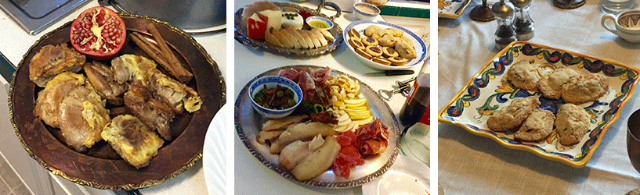What is the purpose of the 2016 Buckston Birthday Feast?
Use the information from the image to give a detailed answer to the question.

The caption states that this celebration not only embraces the joy of food but also embodies a communal spirit, inviting participants to savor and share these culinary delights together, indicating that the purpose of the feast is to bring people together to enjoy food.